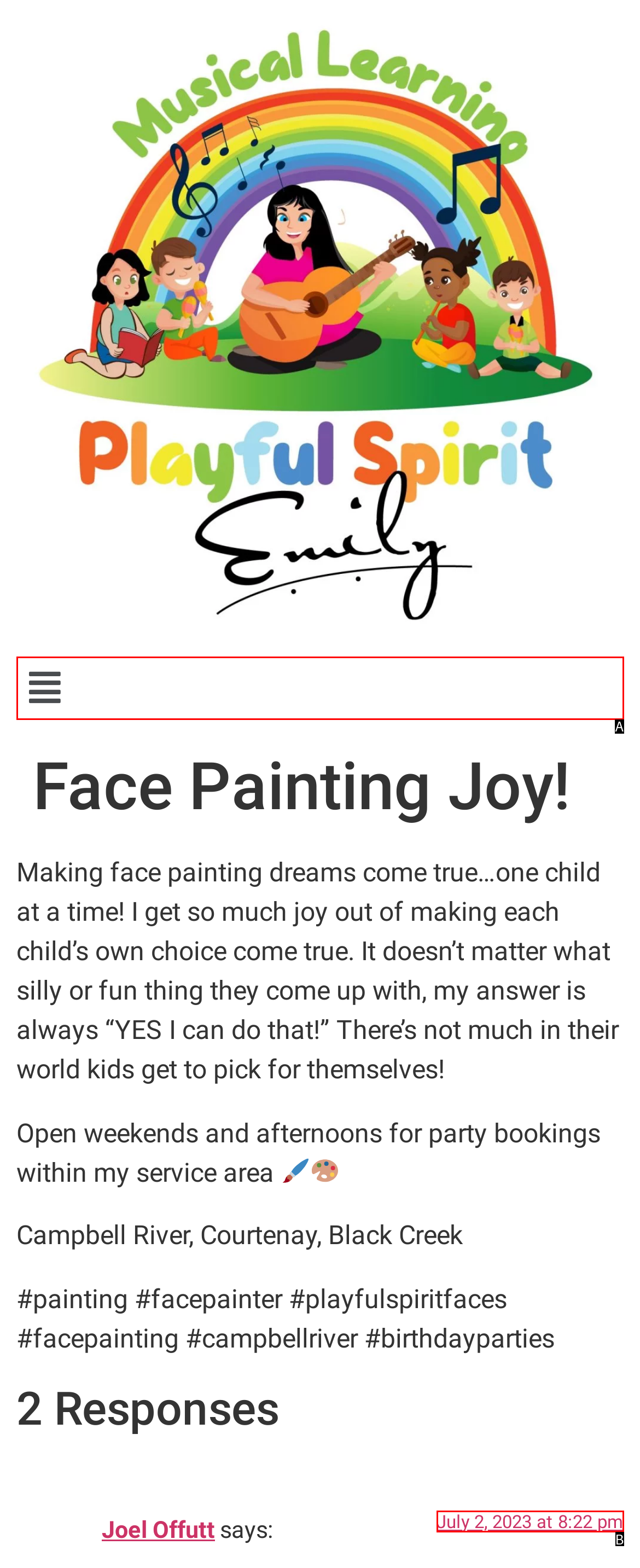Based on the element description: Menu, choose the HTML element that matches best. Provide the letter of your selected option.

A